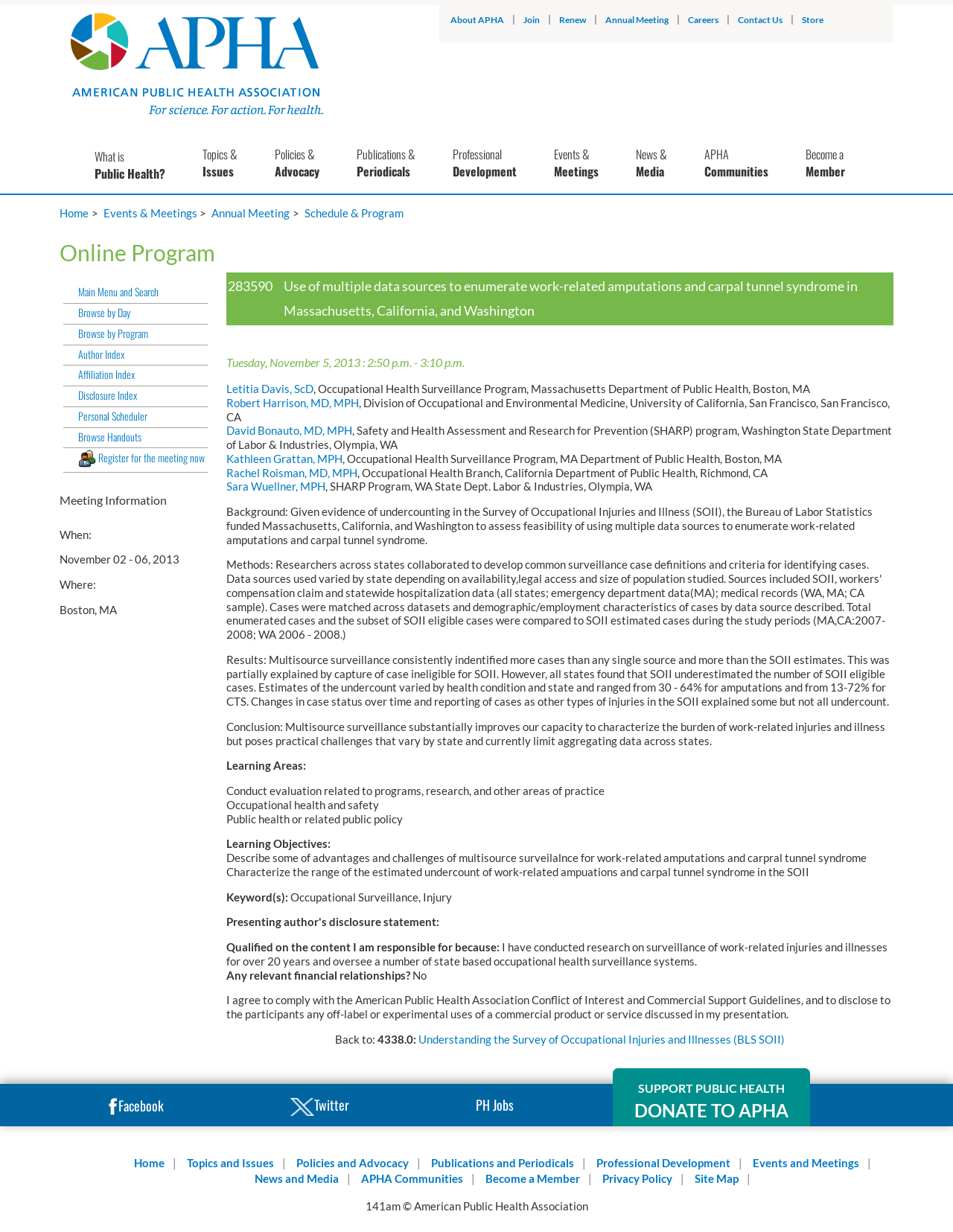What is the location of the meeting?
Give a thorough and detailed response to the question.

The location of the meeting can be found in the StaticText 'Boston, MA' which is located in the 'Meeting Information' section of the webpage.